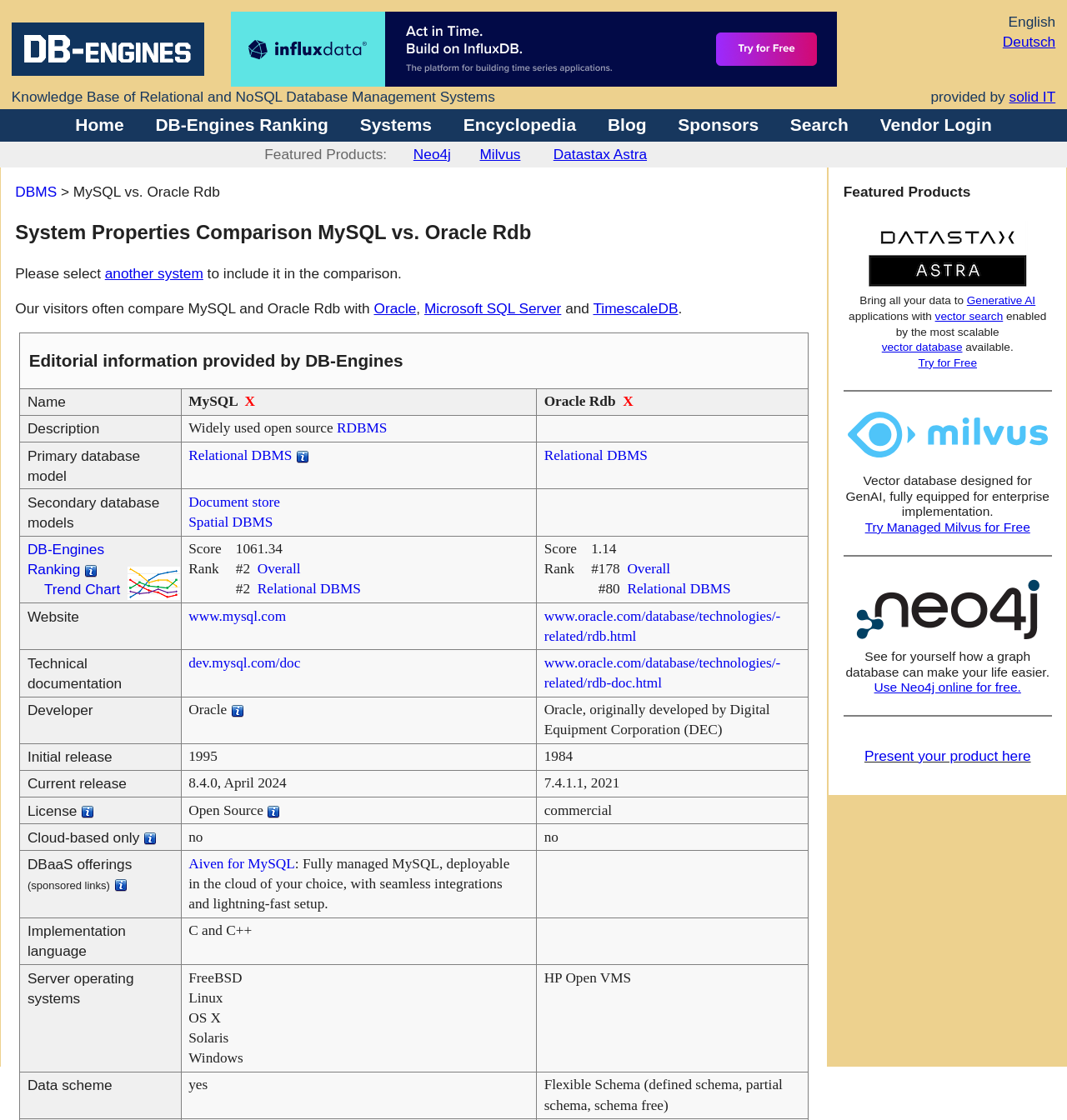Answer briefly with one word or phrase:
What is the name of the database management system on the left side of the comparison table?

MySQL